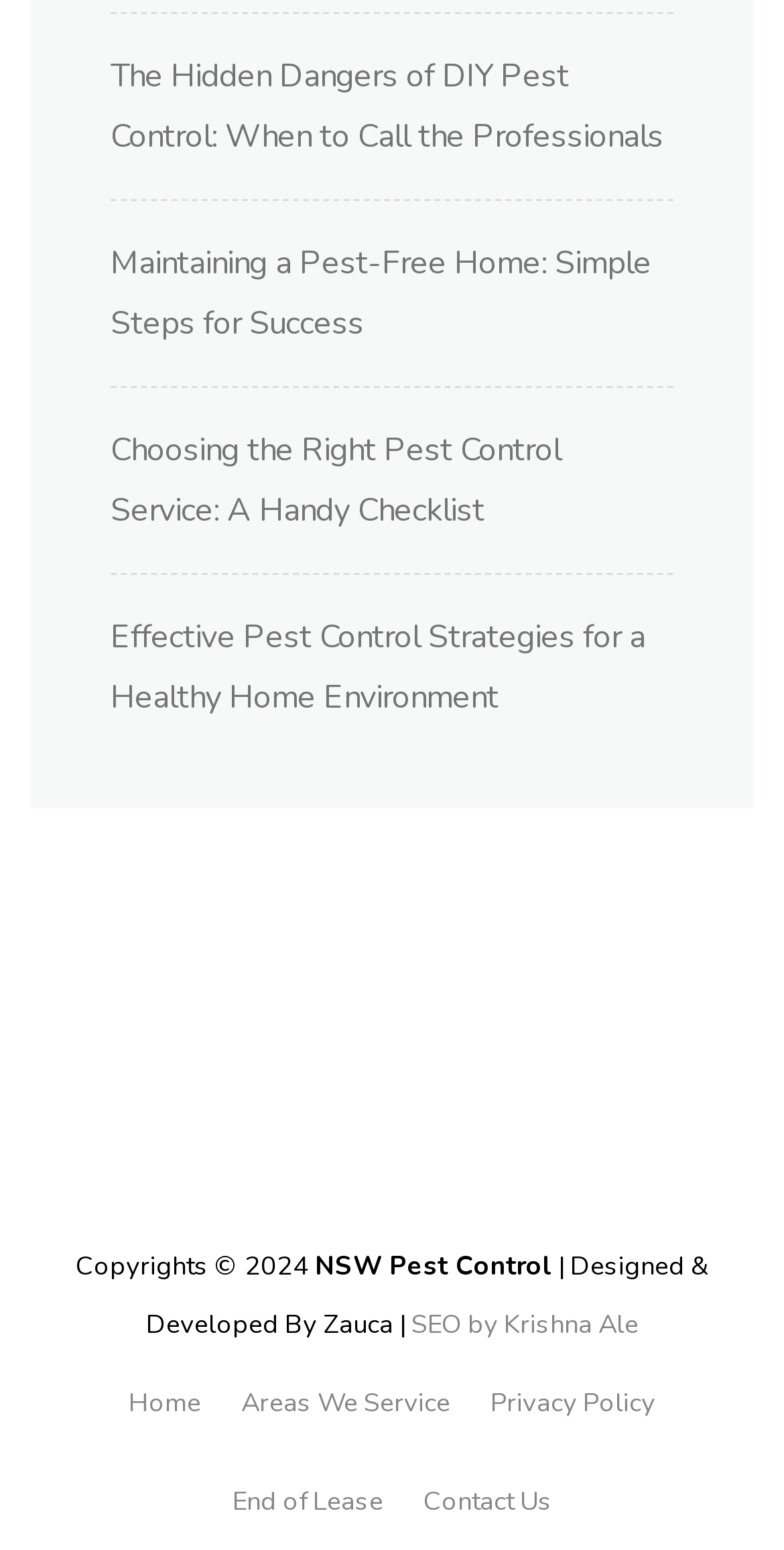Identify the bounding box coordinates for the element you need to click to achieve the following task: "Visit the home page". The coordinates must be four float values ranging from 0 to 1, formatted as [left, top, right, bottom].

[0.164, 0.894, 0.256, 0.917]